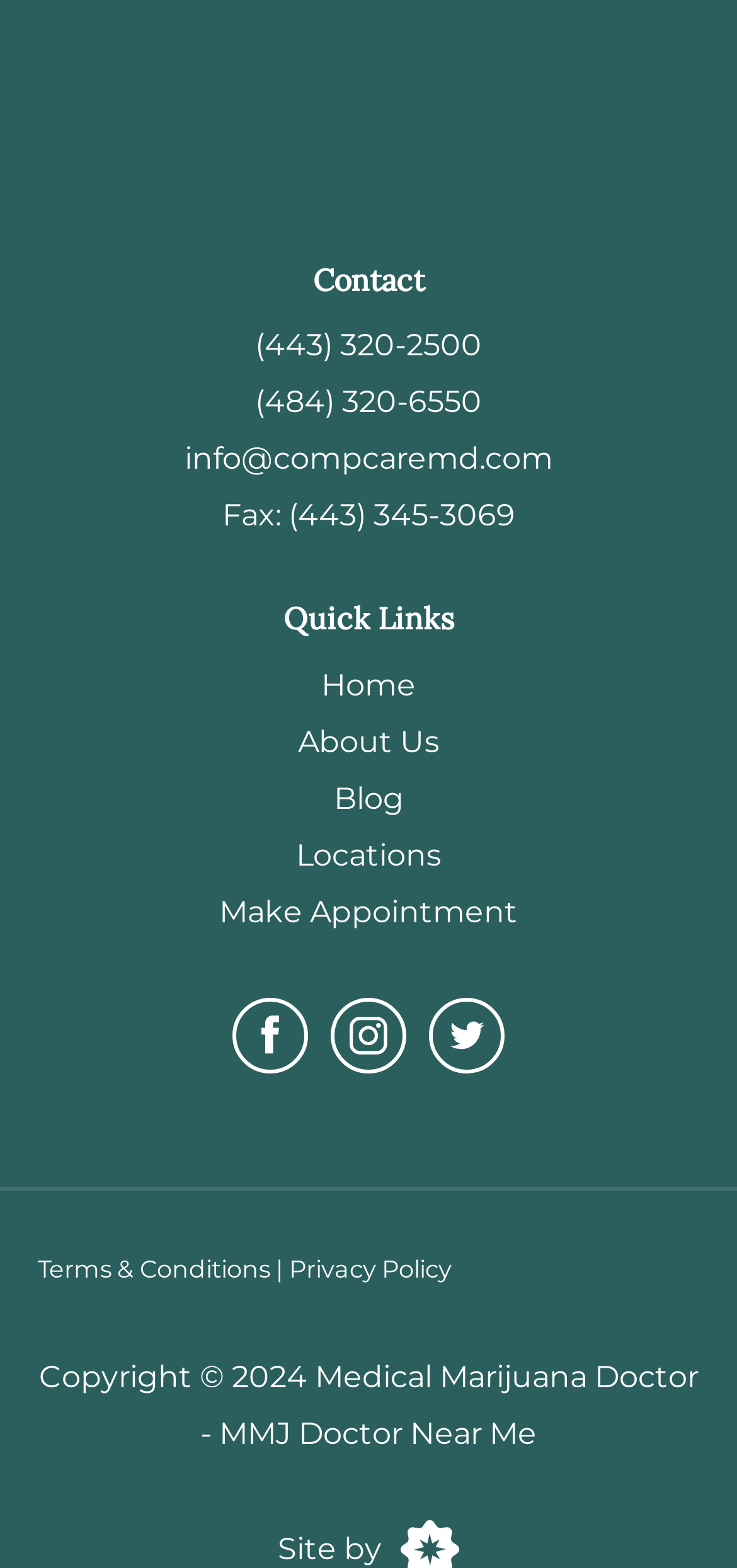What is the fax number? Based on the image, give a response in one word or a short phrase.

(443) 345-3069